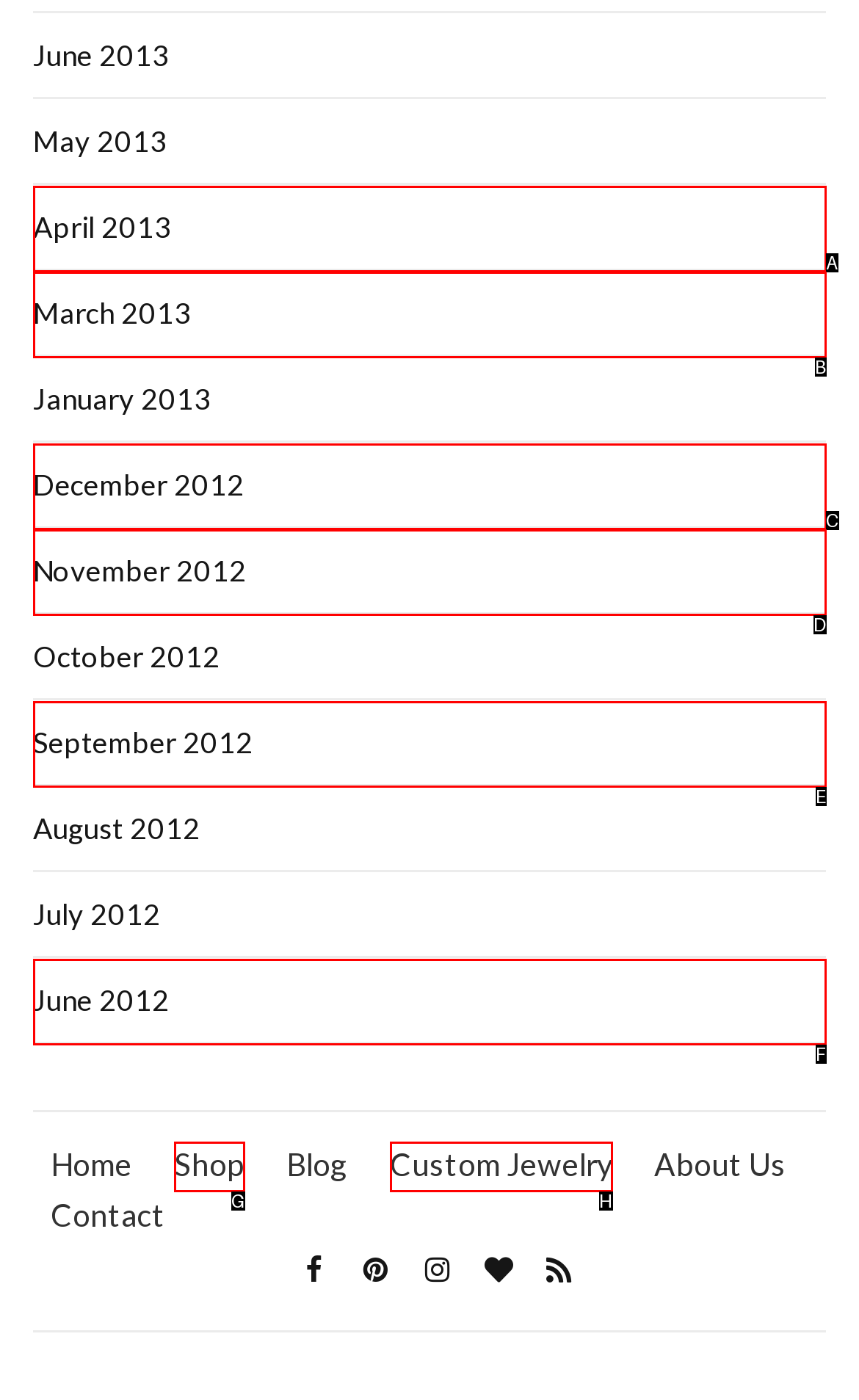Match the description to the correct option: June 2012
Provide the letter of the matching option directly.

F